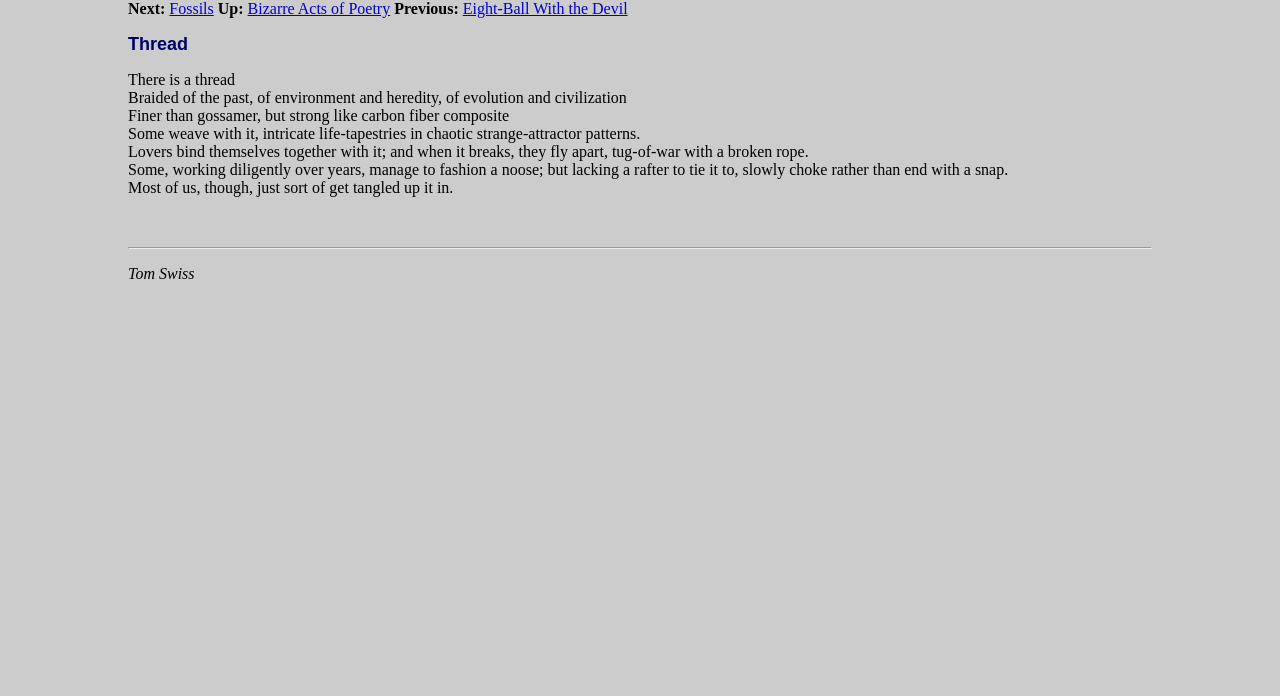What is the thread about?
Provide a comprehensive and detailed answer to the question.

Based on the static text elements, it appears that the thread is about the connection between the past, environment, heredity, evolution, and civilization. The text describes a thread that is braided from these elements, and how people interact with it in different ways.